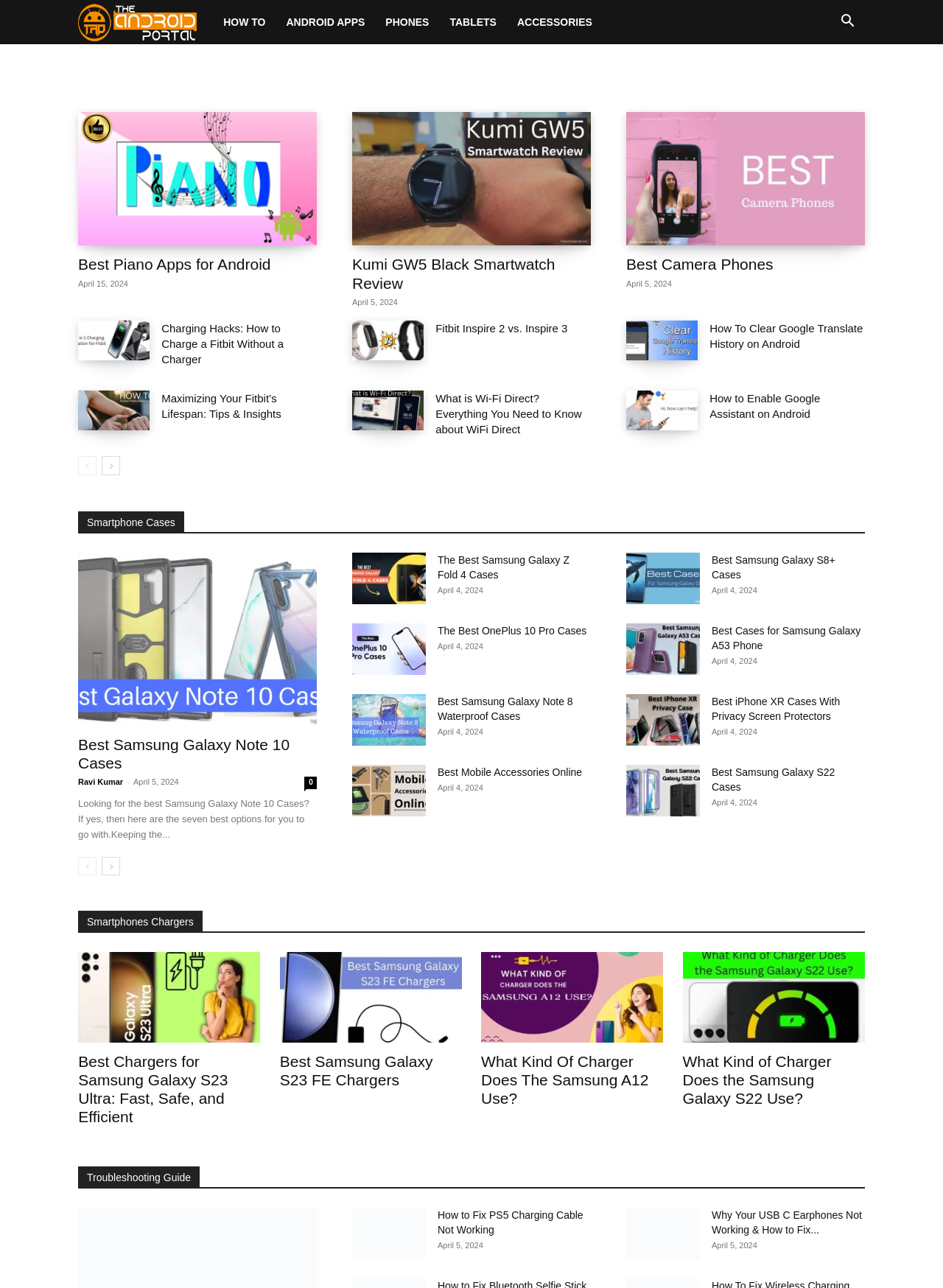What is the logo of this website?
Look at the screenshot and provide an in-depth answer.

I determined this by looking at the top-left corner of the webpage, where I found an image with the text 'TheAndroidPortal' next to it, indicating that it is the logo of the website.